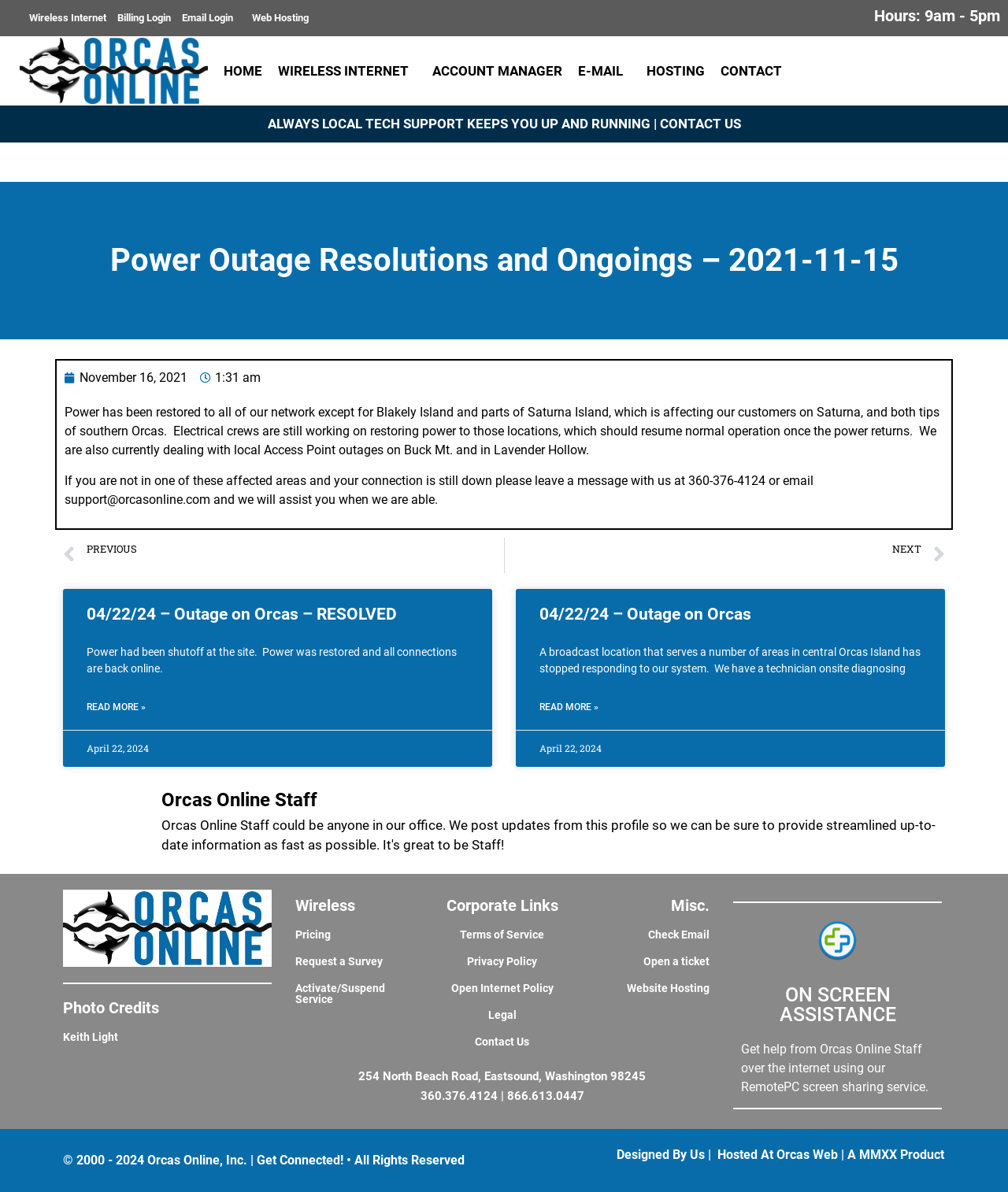Describe all visible elements and their arrangement on the webpage.

This webpage appears to be a network status page for Orcas Online, a wireless internet service provider. At the top of the page, there are several links to different sections of the website, including "Wireless Internet", "Billing Login", "Email Login", and "Web Hosting". Below these links, there is a heading that displays the hours of operation, "Hours: 9am - 5pm".

The main content of the page is divided into two sections. The left section displays a series of updates on power outages and network issues, including the current status and estimated resolution time. The most recent update is at the top, and it mentions that power has been restored to most of the network except for Blakely Island and parts of Saturna Island. There are also links to previous updates and a section for leaving a message or emailing support for assistance.

The right section of the page appears to be a list of articles or news updates, each with a heading, a brief summary, and a "Read more" link. The articles are dated and seem to be related to network outages or issues.

Below these sections, there are several headings and links to other parts of the website, including "Orcas Online Staff", "Photo Credits", and "Corporate Links". There are also links to terms of service, privacy policy, and other legal information.

At the bottom of the page, there is a section with contact information, including an address, phone numbers, and an email address. There is also a link to open a ticket for support and a link to website hosting services.

Overall, the page appears to be a resource for customers to check the status of the network and get information on outages and issues, as well as a way to contact support and access other resources.